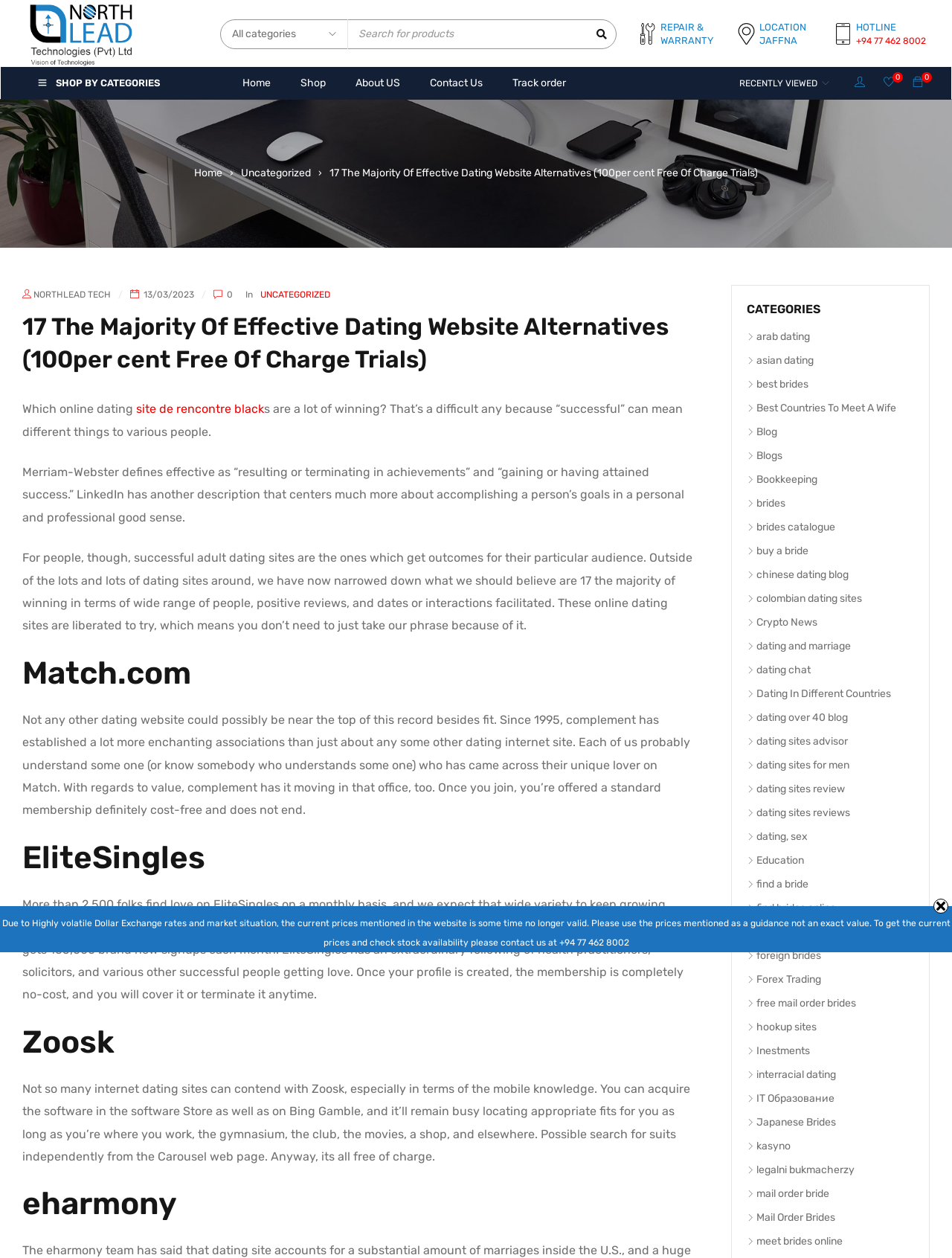Identify the bounding box coordinates necessary to click and complete the given instruction: "View Match.com".

[0.023, 0.521, 0.729, 0.549]